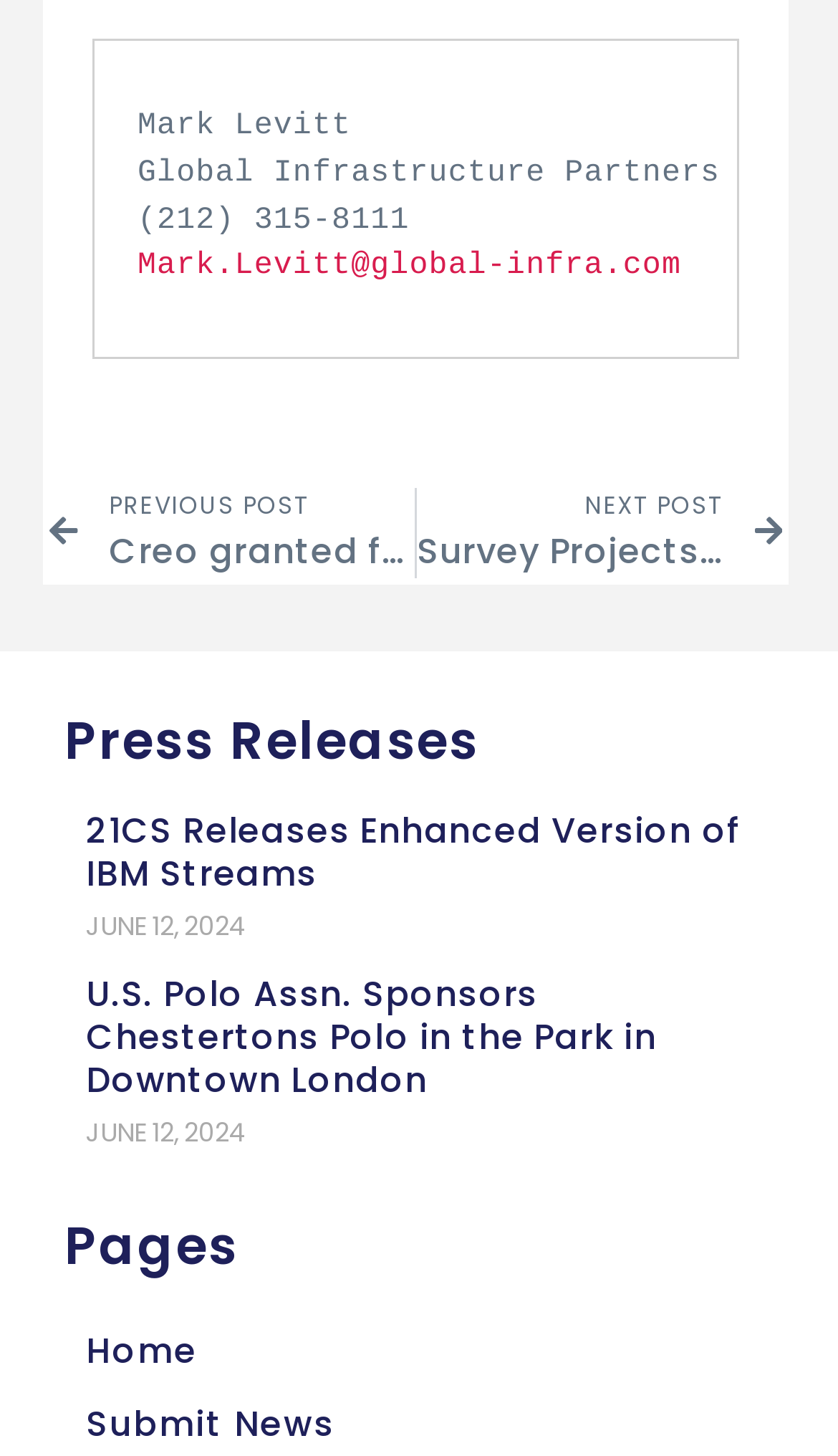Bounding box coordinates are specified in the format (top-left x, top-left y, bottom-right x, bottom-right y). All values are floating point numbers bounded between 0 and 1. Please provide the bounding box coordinate of the region this sentence describes: Mark.Levitt@global-infra.com

[0.164, 0.172, 0.815, 0.195]